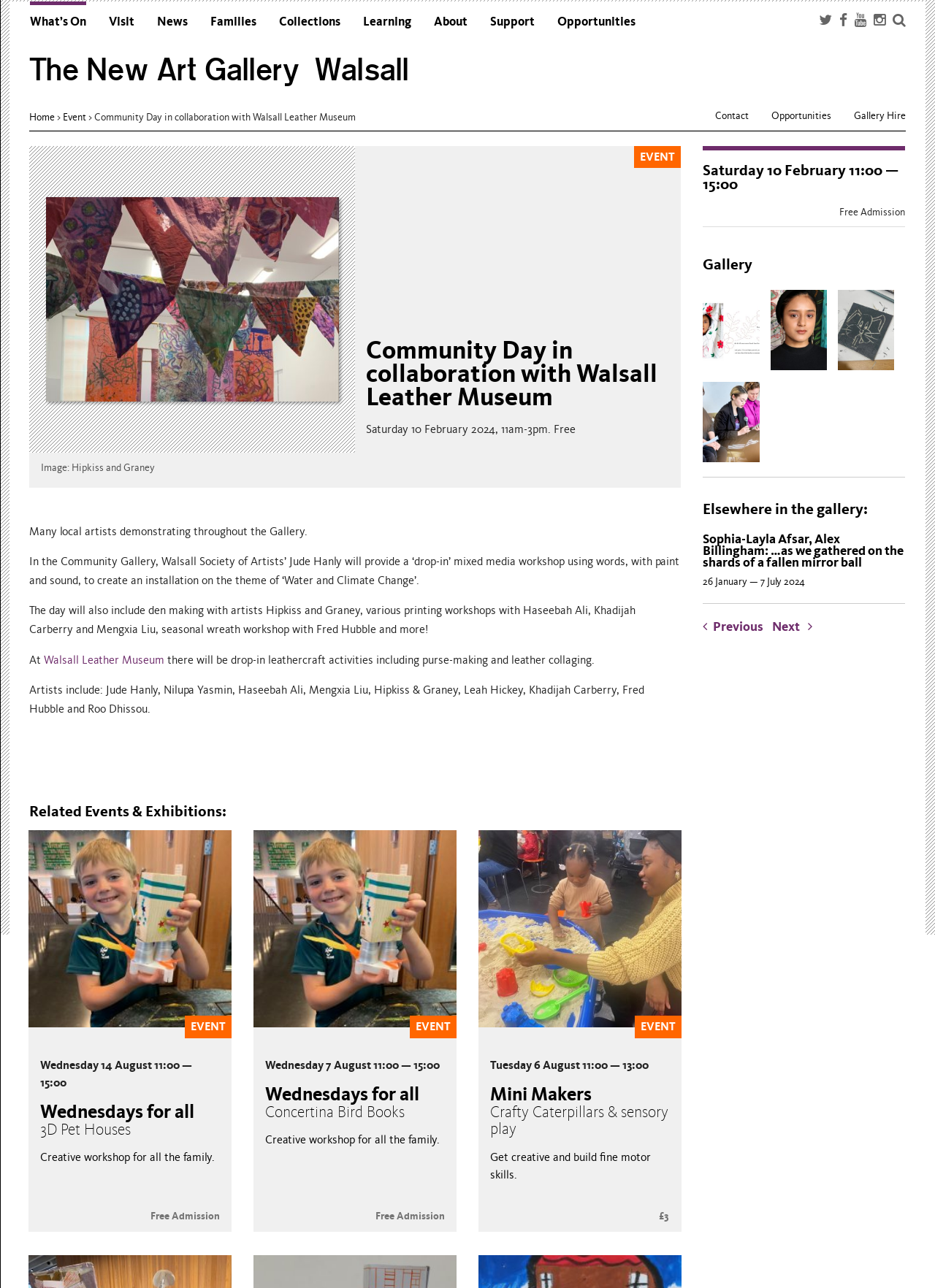Determine the bounding box coordinates for the element that should be clicked to follow this instruction: "View the 'Community Day in collaboration with Walsall Leather Museum' event". The coordinates should be given as four float numbers between 0 and 1, in the format [left, top, right, bottom].

[0.392, 0.263, 0.717, 0.317]